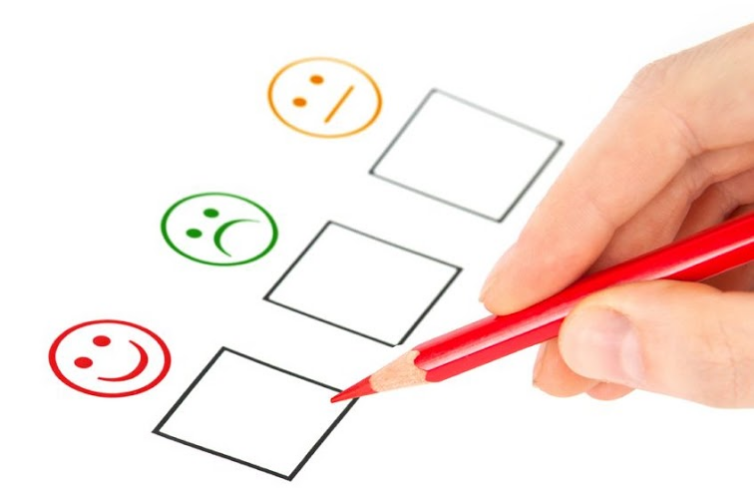How many checkboxes are on the feedback form?
Observe the image and answer the question with a one-word or short phrase response.

three